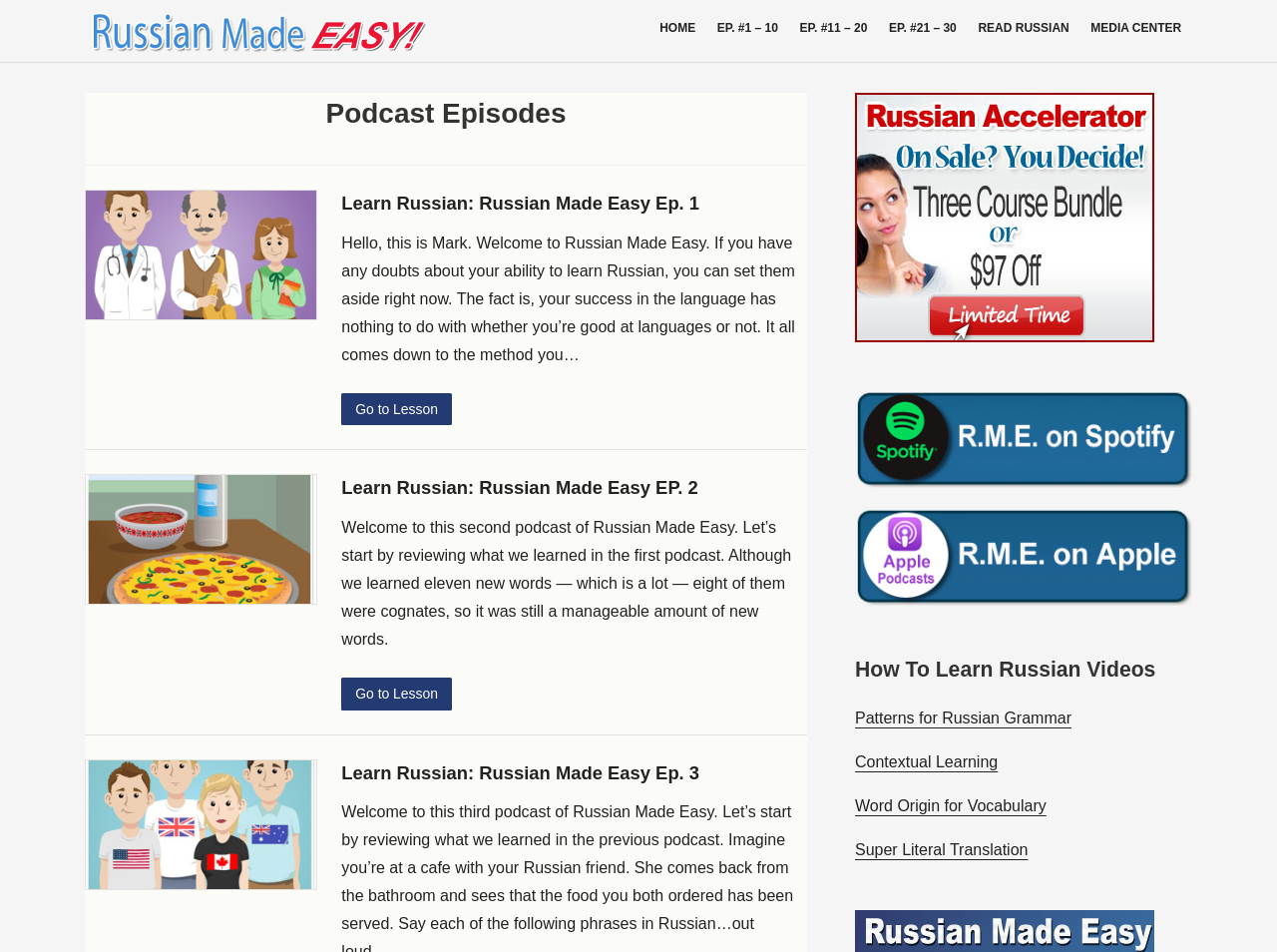How many episodes are displayed on the webpage?
Kindly offer a comprehensive and detailed response to the question.

There are three episodes displayed on the webpage, each with a figure, heading, and link. The episodes are 'Learn Russian: Russian Made Easy Ep. 1', 'Learn Russian: Russian Made Easy EP. 2', and 'Learn Russian: Russian Made Easy Ep. 3'.